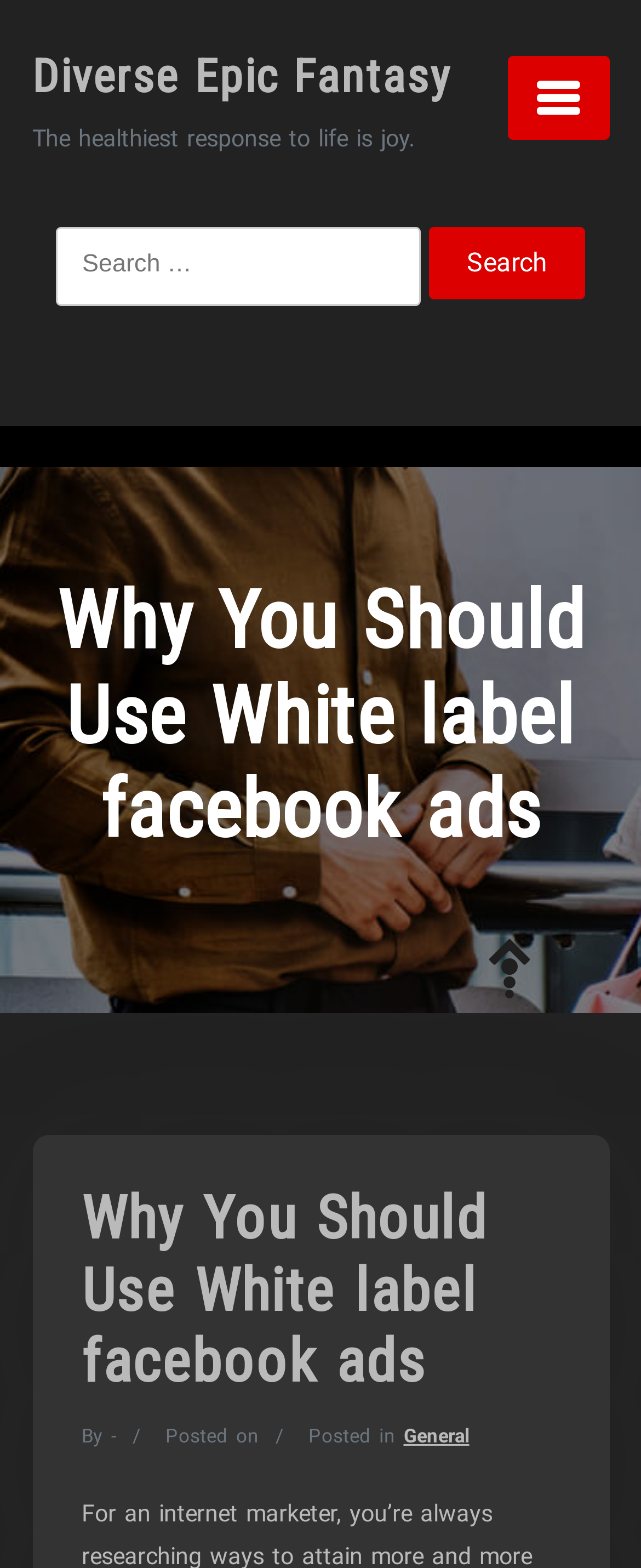What is the quote on the top of the webpage?
Using the image, provide a detailed and thorough answer to the question.

I found the quote by looking at the StaticText element with the text 'The healthiest response to life is joy.' which is located at the top of the webpage, with a bounding box coordinate of [0.05, 0.079, 0.647, 0.097].